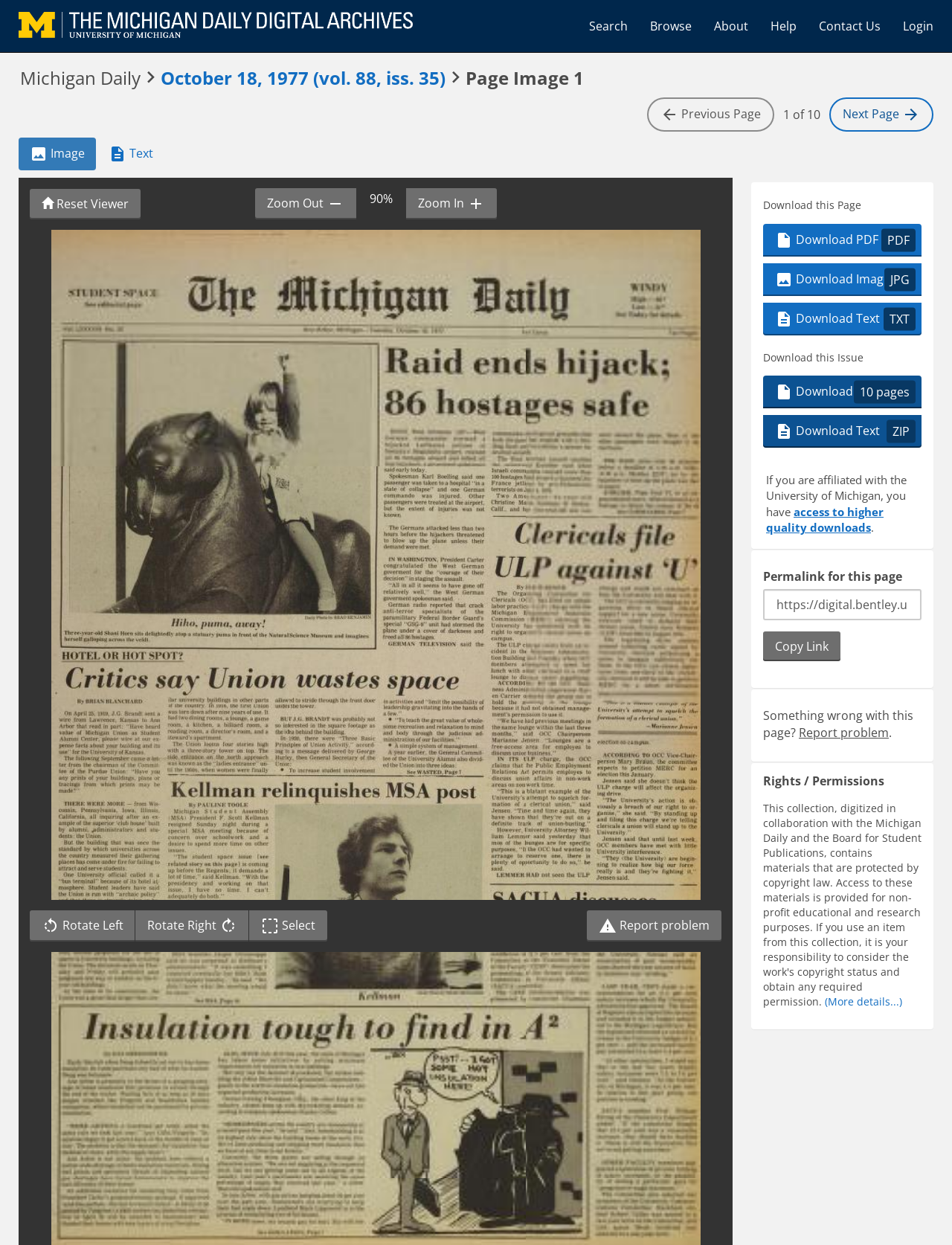Please give the bounding box coordinates of the area that should be clicked to fulfill the following instruction: "View the next page". The coordinates should be in the format of four float numbers from 0 to 1, i.e., [left, top, right, bottom].

[0.871, 0.078, 0.98, 0.106]